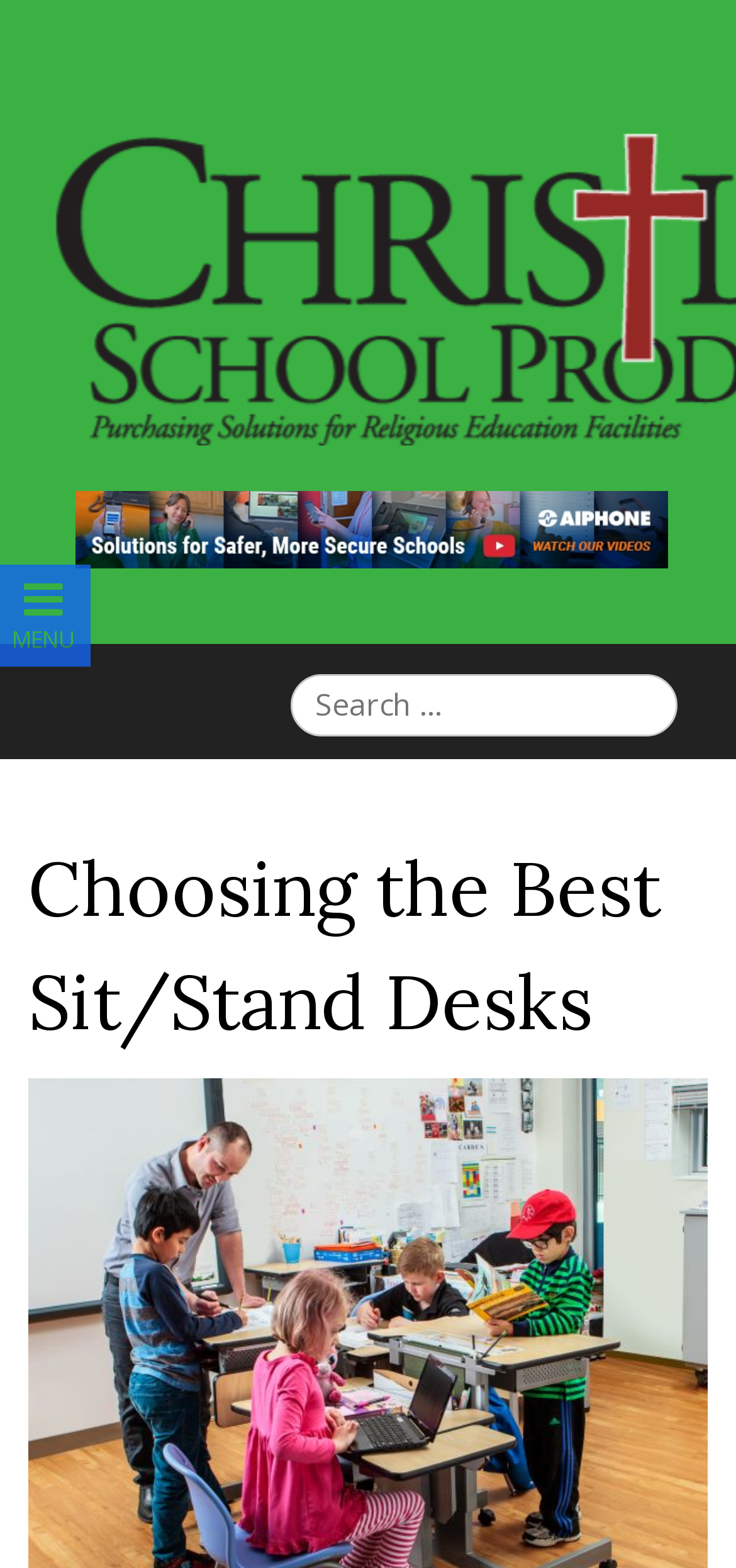Give a detailed account of the webpage's layout and content.

The webpage is about choosing the best sit/stand desks, specifically for Christian schools. At the top, there are four headings: "ARTICLES", "BUYER'S GUIDE", "ENEWS", and "SUBSCRIBE", each with a corresponding link. These headings are aligned horizontally and take up about half of the screen width.

Below these headings, there is a menu icon on the left side, represented by three horizontal lines. On the right side, there is a search bar with a label "Search for:" and a search box. 

Further down, there is a prominent banner advertisement for Aiphone, which takes up most of the screen width. The banner has an image and a link to Aiphone.

At the bottom of the page, there is a main heading "Choosing the Best Sit/Stand Desks" which is likely the title of the article or main content.